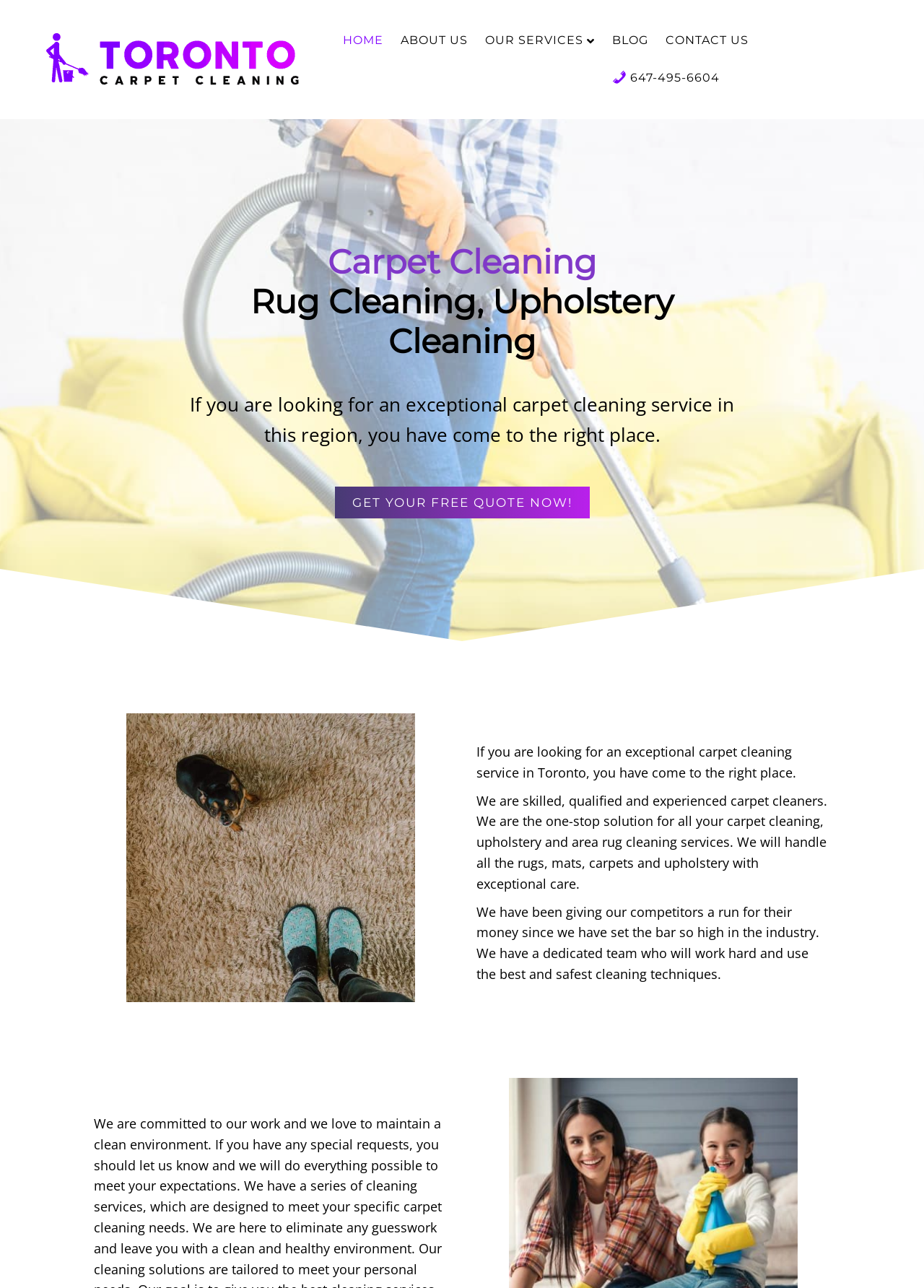What services does Toronto Carpet Cleaning offer?
Respond with a short answer, either a single word or a phrase, based on the image.

Carpet, rug, upholstery cleaning